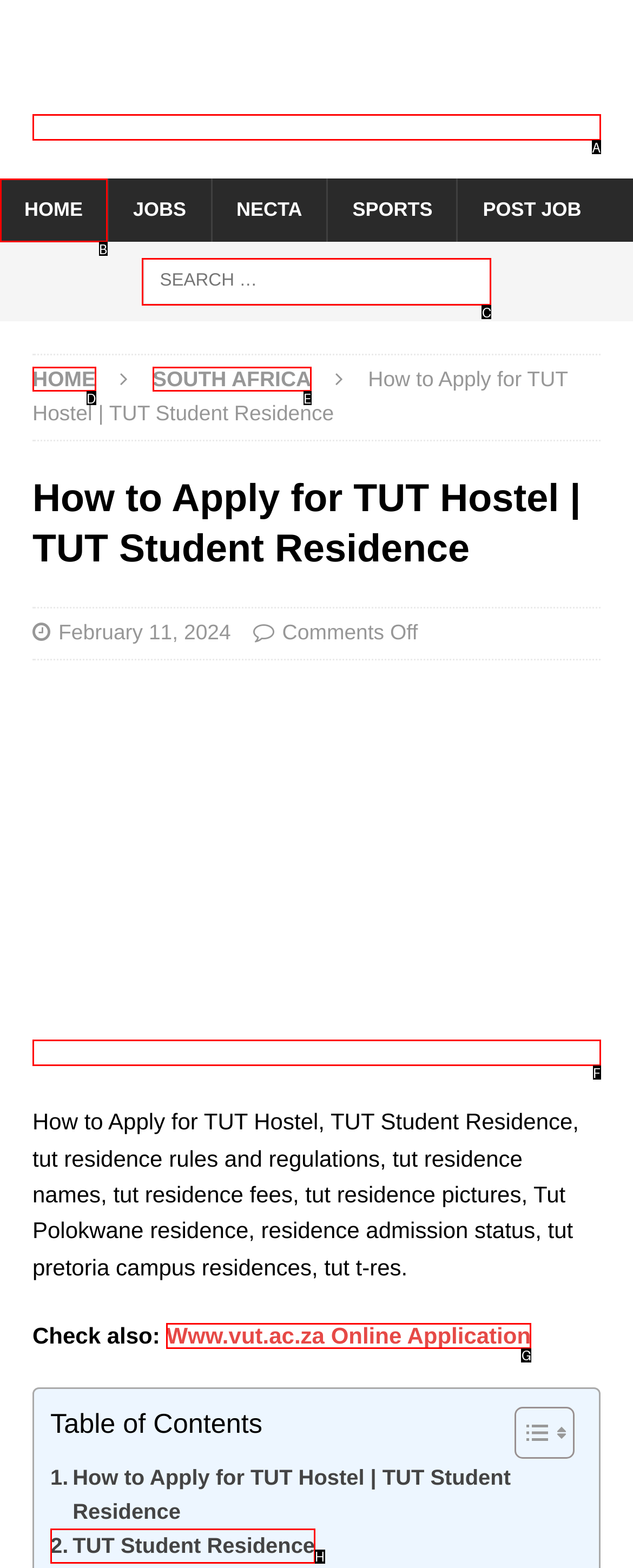Look at the highlighted elements in the screenshot and tell me which letter corresponds to the task: Click the 'Www.vut.ac.za Online Application' link.

G